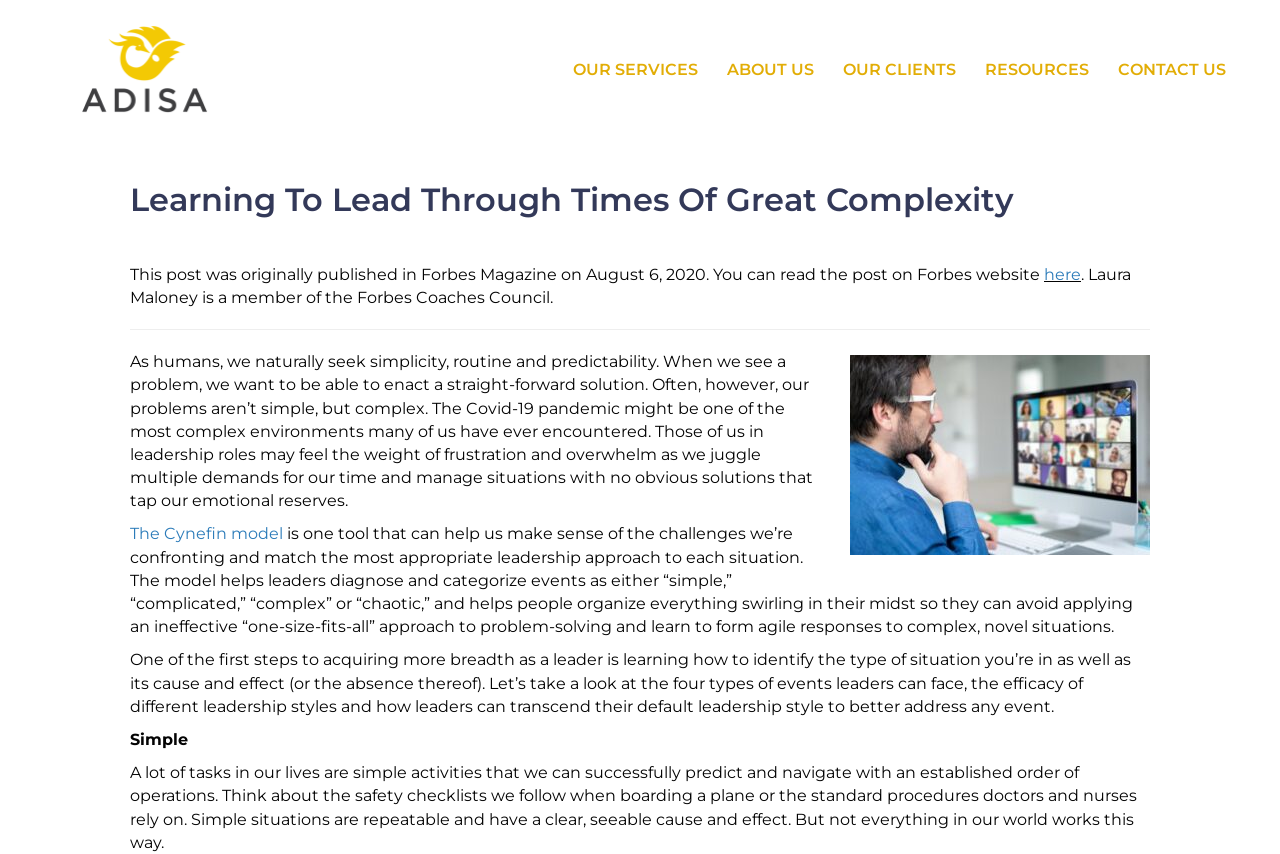Provide a thorough description of the webpage's content and layout.

The webpage is about an article titled "Learning To Lead Through Times Of Great Complexity" and features a logo image of "Adisa" at the top left corner. Below the logo, there is a navigation menu with five links: "OUR SERVICES", "ABOUT US", "OUR CLIENTS", "RESOURCES", and "CONTACT US", spanning across the top of the page.

The main content of the article starts with a heading "Learning To Lead Through Times Of Great Complexity" followed by a brief description of the article's origin, stating that it was originally published in Forbes Magazine on August 6, 2020, with a link to read the full post on the Forbes website. 

Below this description, there is a horizontal separator line, followed by the main article content. The article discusses the importance of leadership in complex environments, using the Covid-19 pandemic as an example. It introduces the Cynefin model as a tool to help leaders make sense of complex challenges and adapt their approach accordingly. The article then explains the four types of events leaders can face, including simple, complicated, complex, and chaotic situations, and how leaders can develop their skills to address these situations effectively.

Throughout the article, there are no other images besides the Adisa logo at the top. The text is divided into paragraphs, with some links and emphasized text, but no other visual elements.